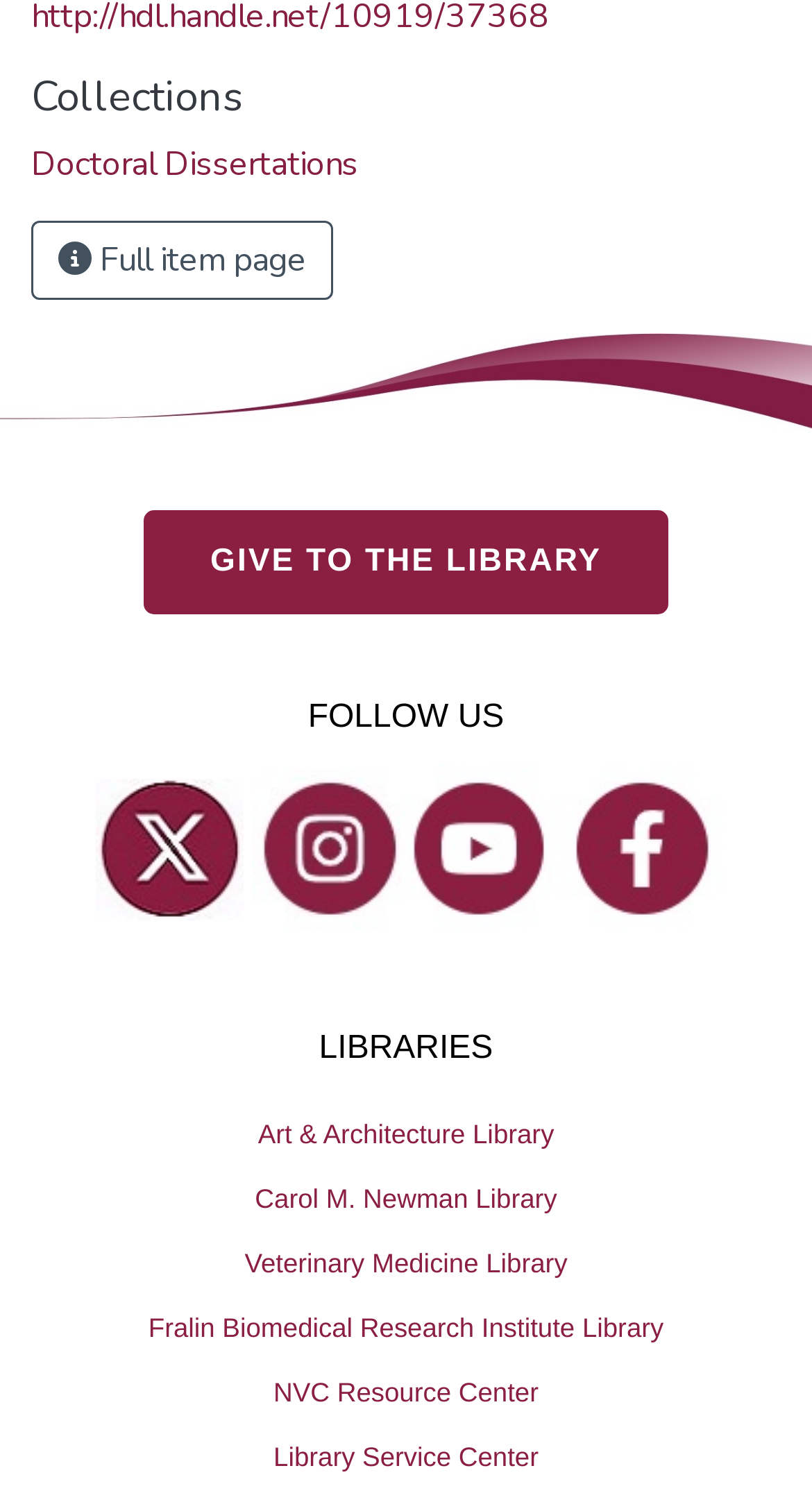Please specify the coordinates of the bounding box for the element that should be clicked to carry out this instruction: "Go to Art & Architecture Library". The coordinates must be four float numbers between 0 and 1, formatted as [left, top, right, bottom].

[0.0, 0.734, 1.0, 0.777]